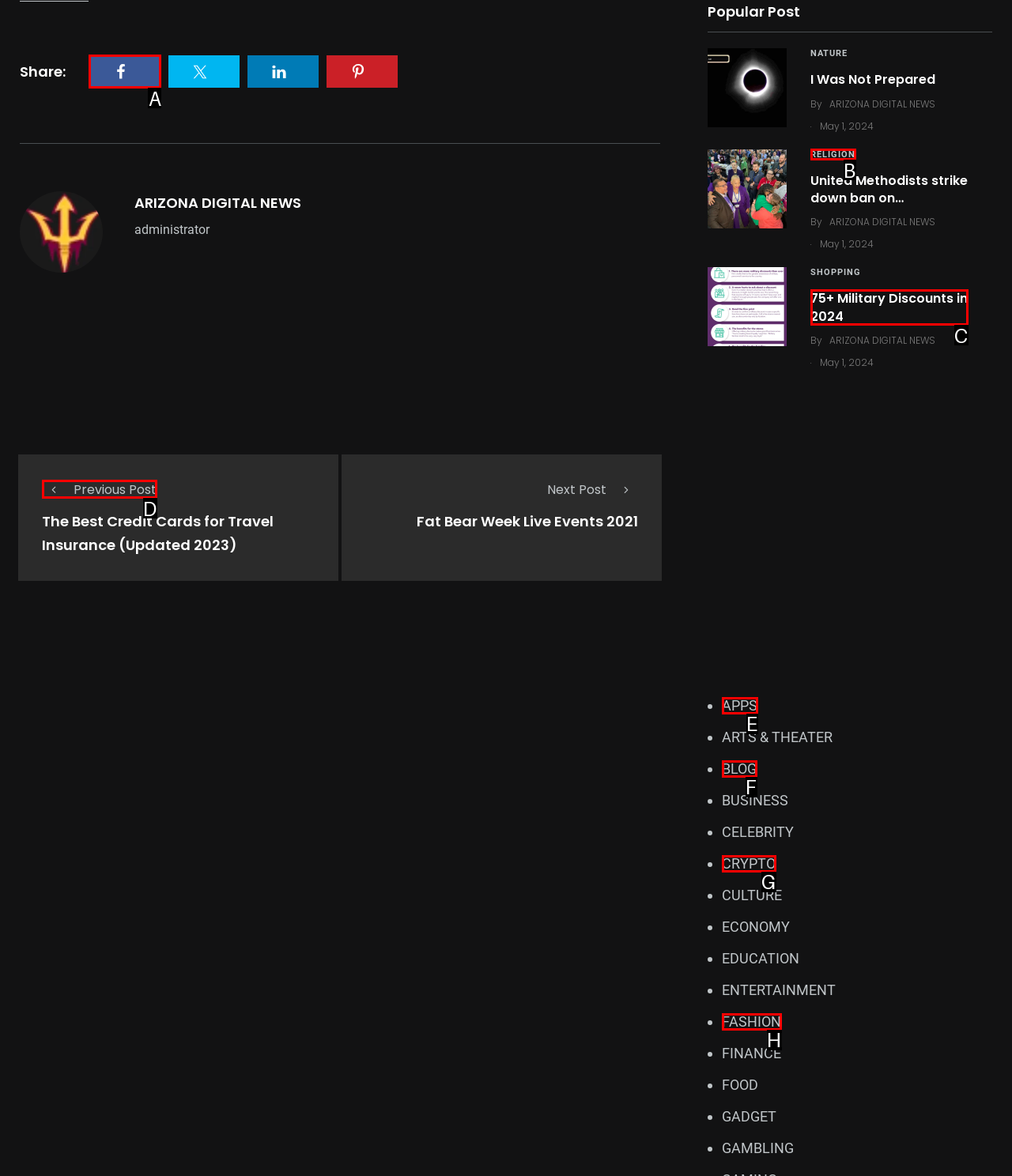Tell me which one HTML element you should click to complete the following task: Share on Facebook
Answer with the option's letter from the given choices directly.

A